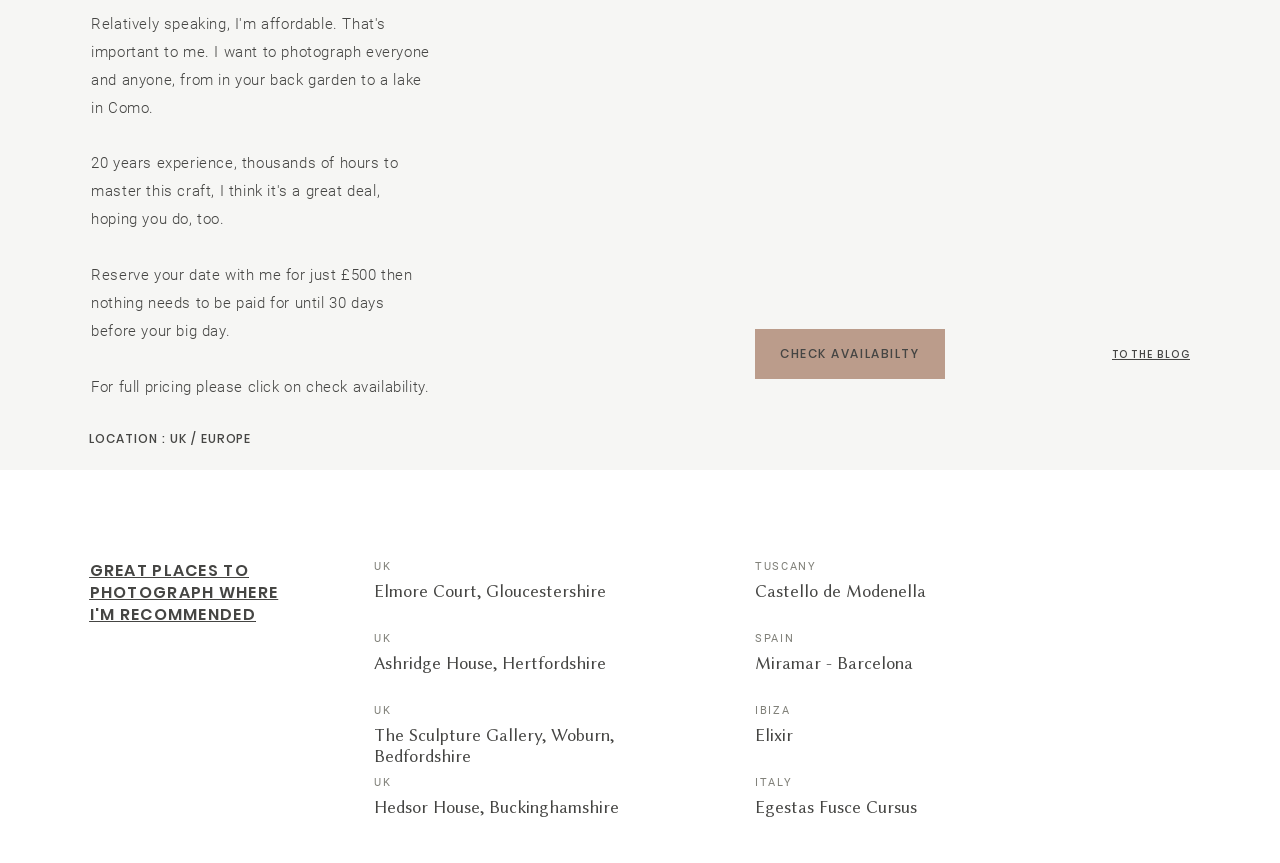With reference to the screenshot, provide a detailed response to the question below:
Where is the photographer recommended?

The photographer is recommended at various locations, which are listed on the webpage. These locations include Tuscany, Spain, UK, and others, which are mentioned in the static text and links on the webpage.